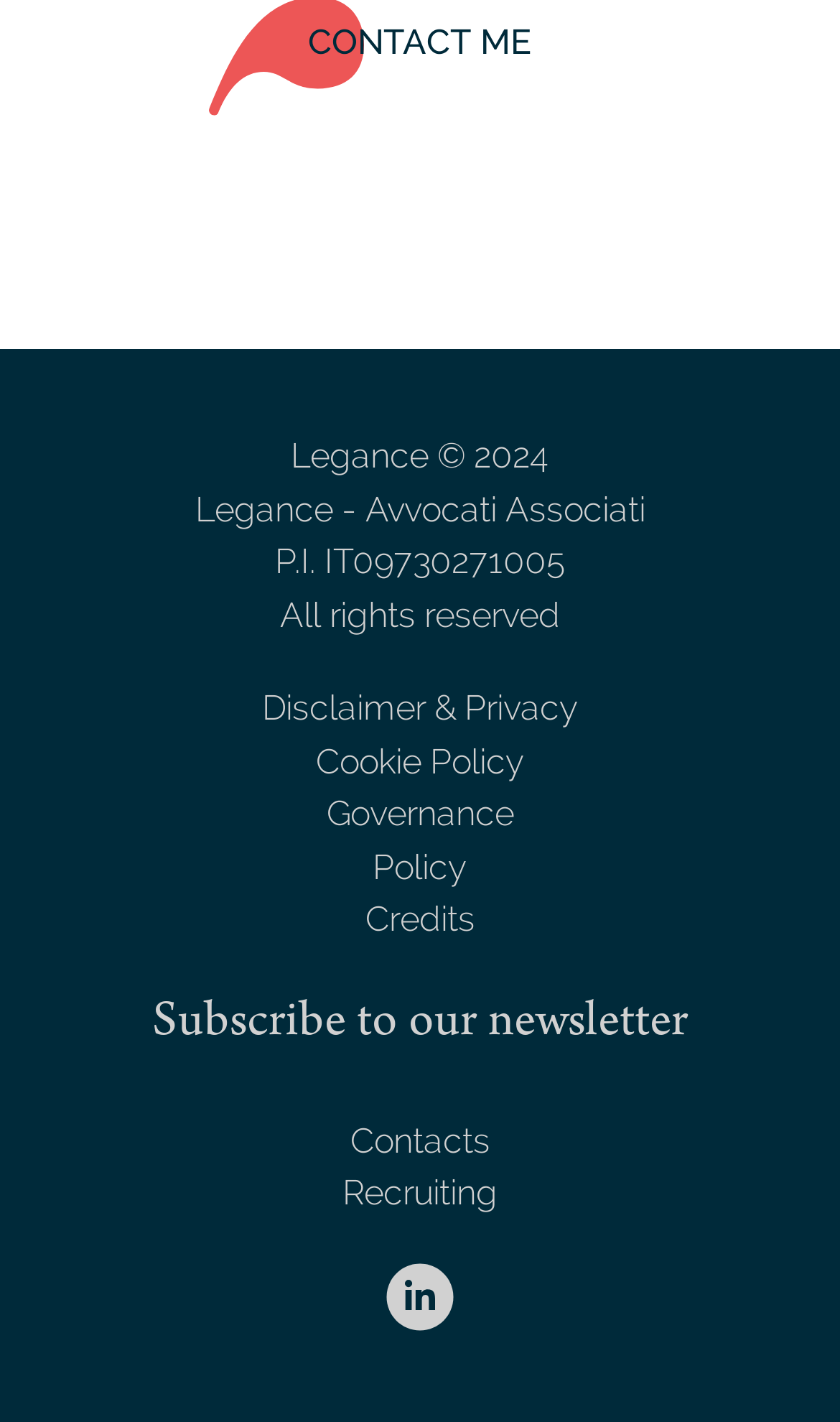Utilize the details in the image to give a detailed response to the question: What is the purpose of the 'Subscribe to our newsletter' link?

The link 'Subscribe to our newsletter' is located at [0.181, 0.693, 0.819, 0.743] and its purpose is to allow users to subscribe to the law firm's newsletter.